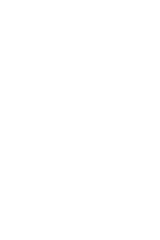Answer the following in one word or a short phrase: 
What is the background of the image?

Refined